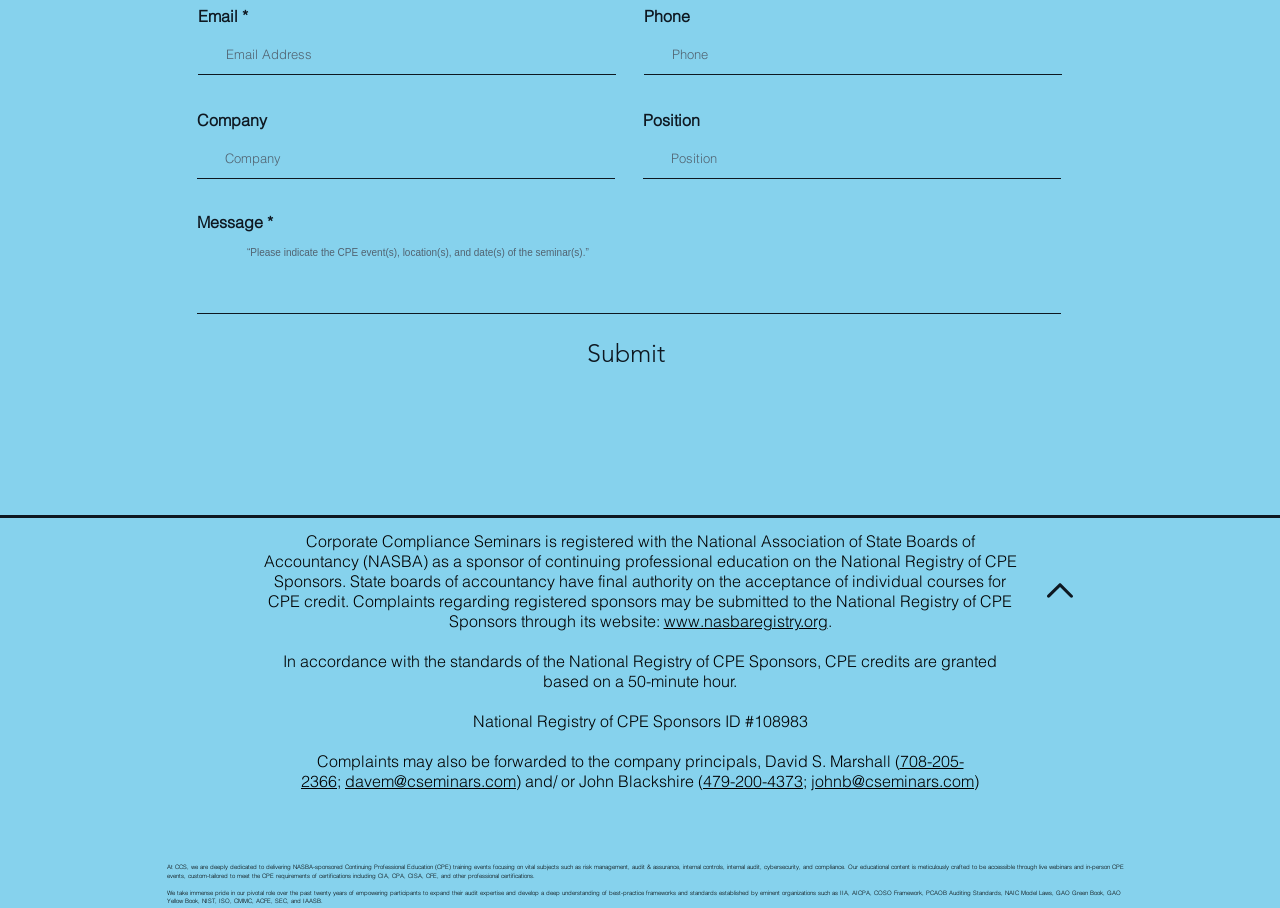What is the organization that registered CCS?
Look at the image and respond to the question as thoroughly as possible.

According to the text, Corporate Compliance Seminars (CCS) is registered with the National Association of State Boards of Accountancy (NASBA) as a sponsor of continuing professional education on the National Registry of CPE Sponsors.